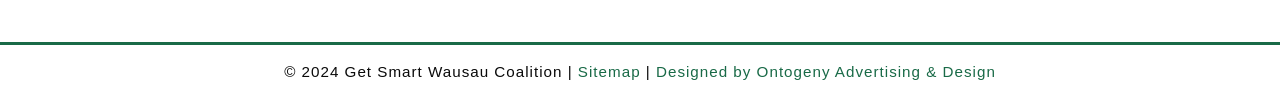Find the bounding box coordinates for the HTML element specified by: "Sitemap".

[0.451, 0.633, 0.5, 0.803]